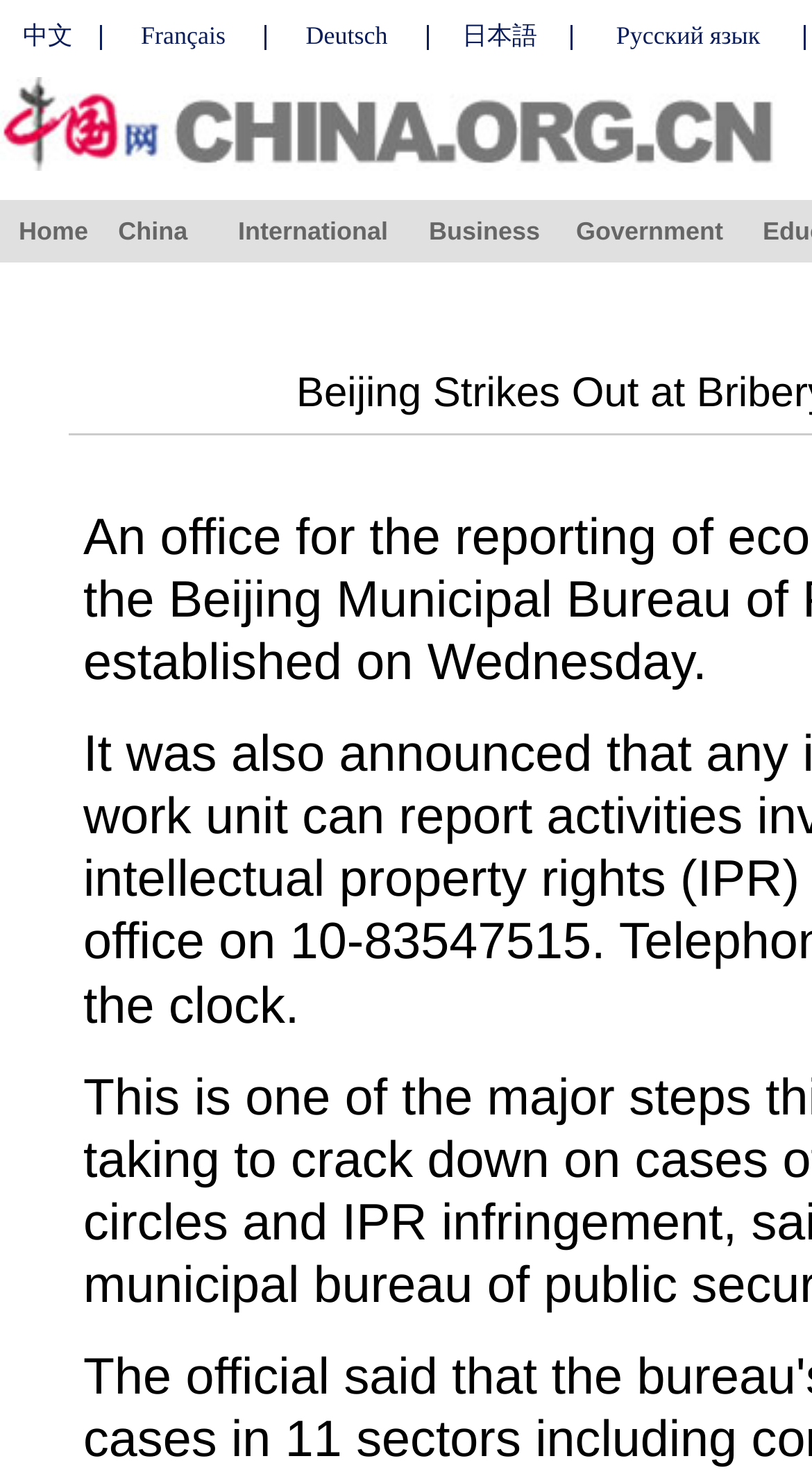Look at the image and write a detailed answer to the question: 
What languages are available on this website?

I can see multiple language options available on the top of the webpage, including Chinese, French, German, Japanese, and Russian, which indicates that the website is available in multiple languages.